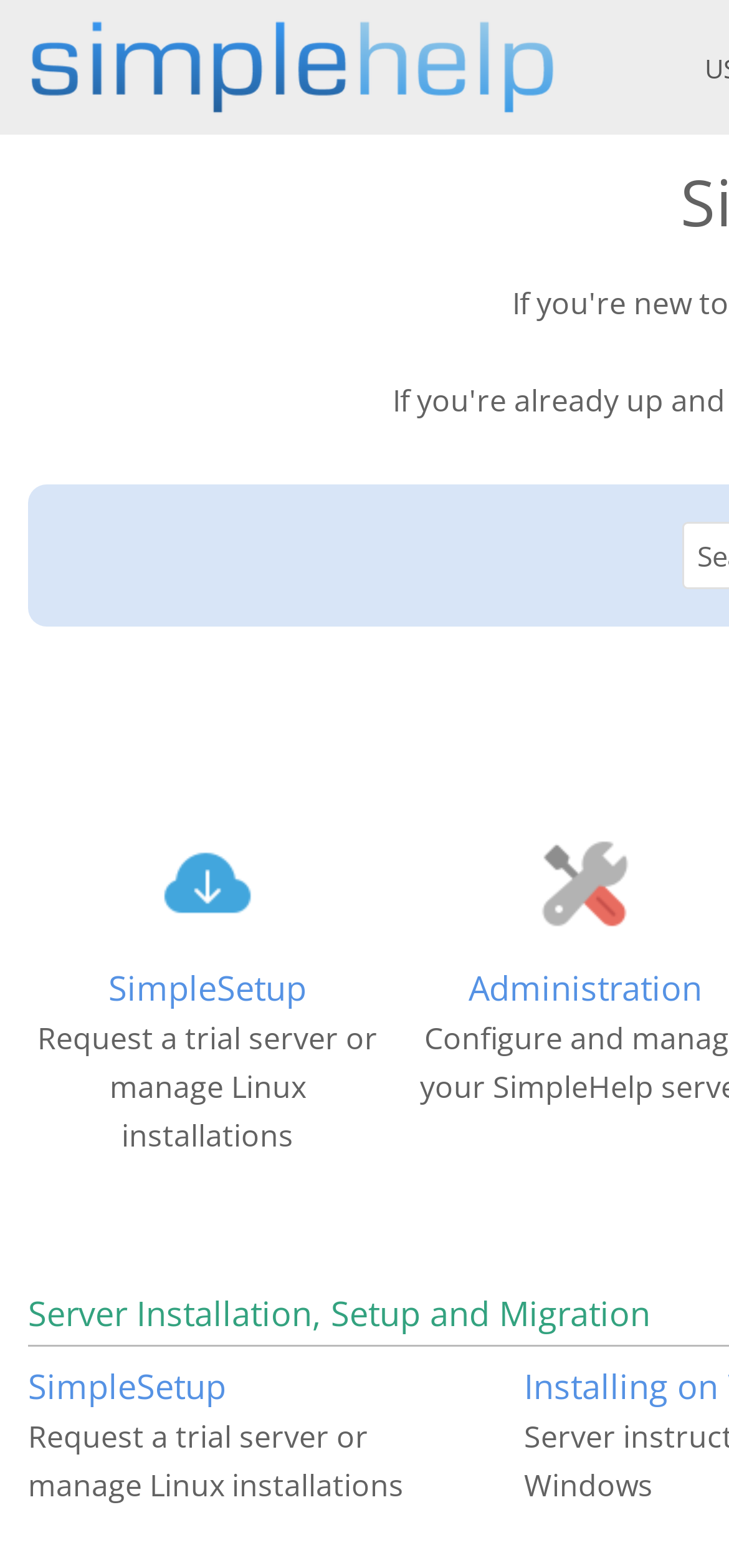Please reply to the following question using a single word or phrase: 
What is the name of the remote support software?

SimpleHelp